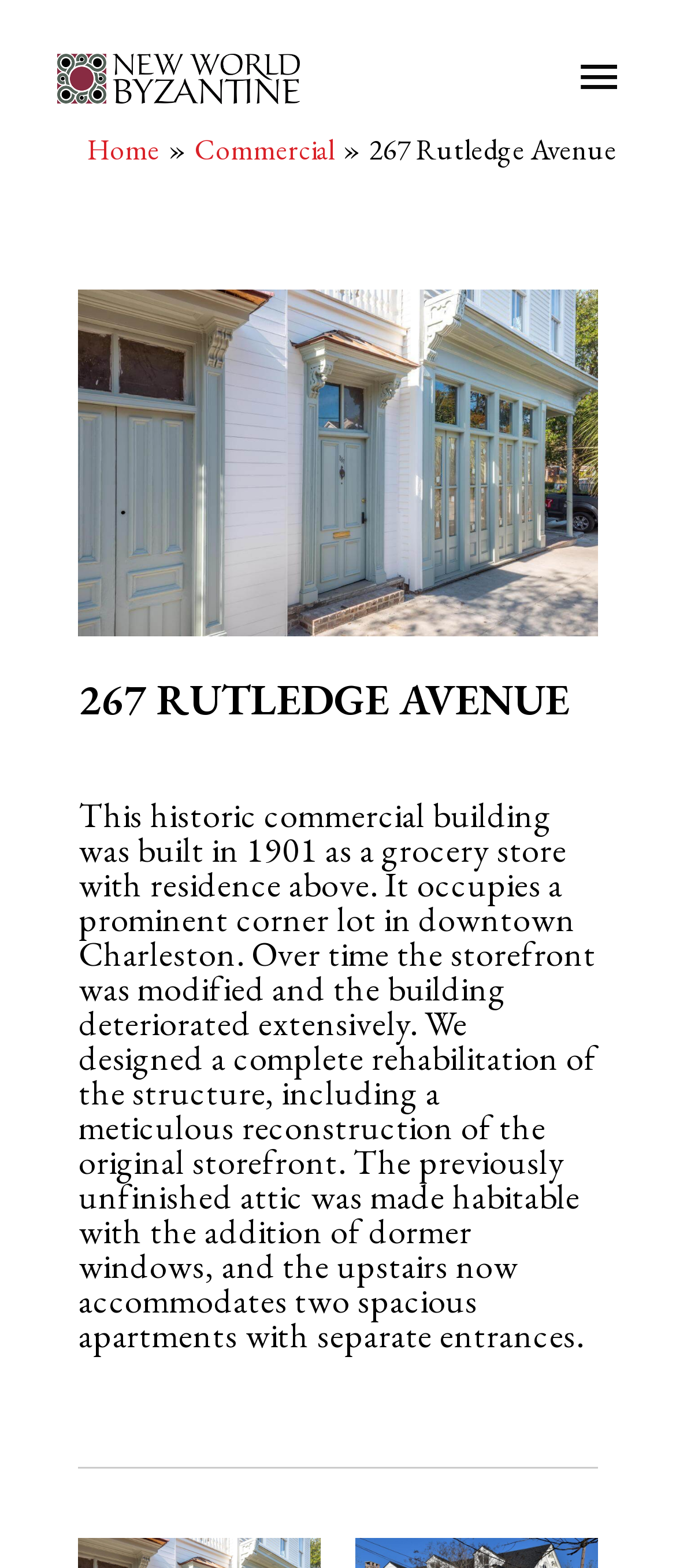Provide a comprehensive caption for the webpage.

The webpage is about a historic commercial building located at 267 Rutledge Avenue in downtown Charleston. At the top left corner, there is a link to "New World Byzantine" accompanied by an image with the same name. On the top right corner, there is a button labeled "Main Menu" which, when expanded, controls the primary menu.

Below the top section, there is a navigation bar labeled "Breadcrumbs" that contains three links: "Home", "Commercial", and a static text "267 Rutledge Avenue". The static text is positioned at the center of the navigation bar.

Below the navigation bar, there is a large image that takes up most of the width of the page. Above the image, there is a heading that reads "267 RUTLEDGE AVENUE" in a larger font size. Below the image, there is a block of text that describes the history and rehabilitation of the building. The text explains that the building was originally built in 1901 as a grocery store with a residence above, and over time, it deteriorated extensively. The rehabilitation process included a meticulous reconstruction of the original storefront, and the addition of dormer windows to make the attic habitable. The upstairs area now accommodates two spacious apartments with separate entrances.